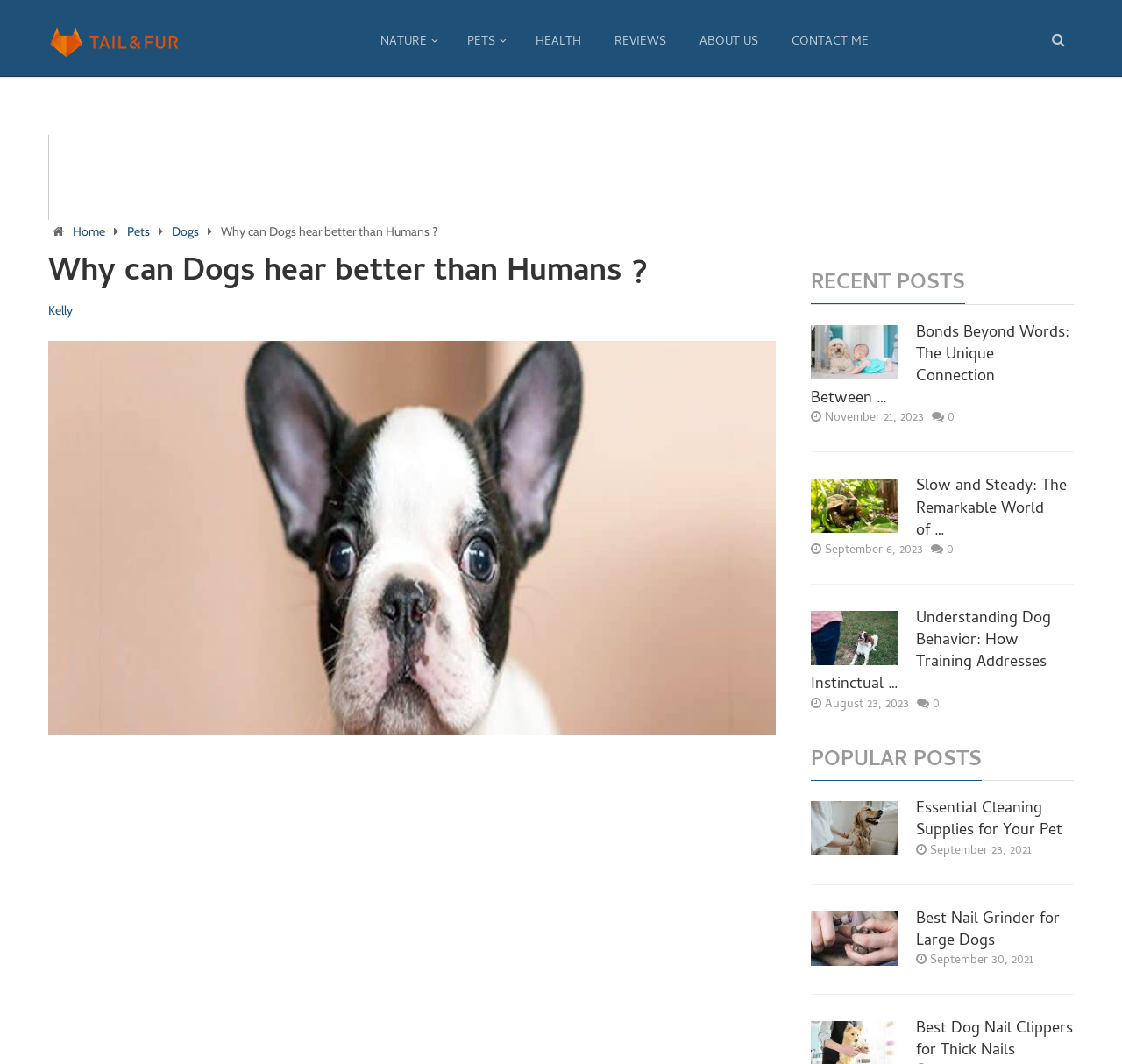Locate the bounding box coordinates of the element that should be clicked to execute the following instruction: "Go to the 'PETS' section".

[0.402, 0.03, 0.462, 0.05]